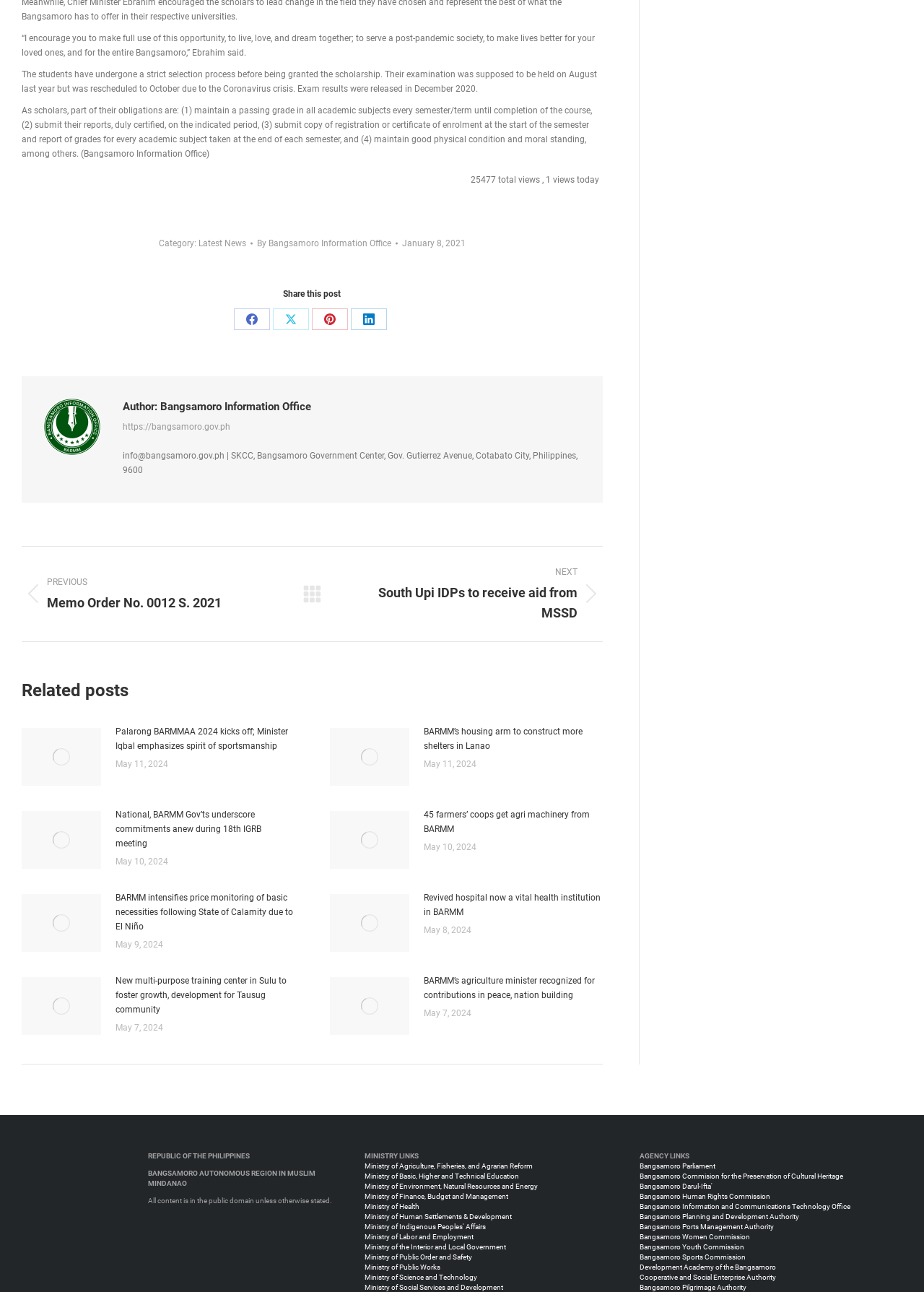Please identify the bounding box coordinates of the element that needs to be clicked to perform the following instruction: "Visit Ministry of Agriculture, Fisheries, and Agrarian Reform".

[0.395, 0.899, 0.577, 0.905]